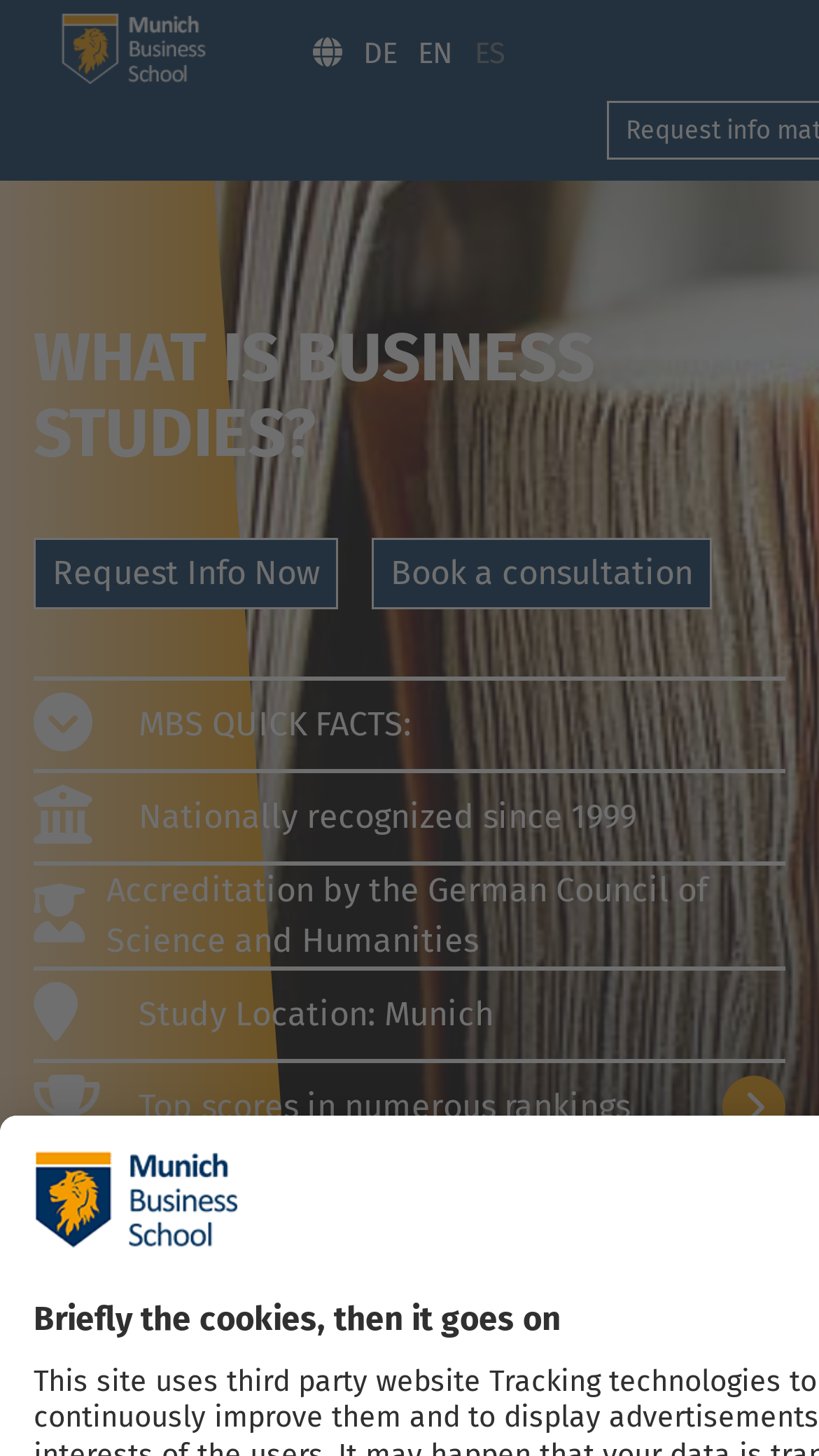Give an in-depth explanation of the webpage layout and content.

The webpage is about Business Studies, with a focus on its economic aspects. At the top left, there is a logo of Munich Business School, accompanied by a checkbox to toggle the main menu visibility. To the right of the logo, there are three language options: DE, EN, and ES.

Below the language options, a prominent heading "WHAT IS BUSINESS STUDIES?" is displayed, followed by two calls-to-action: "Request Info Now" and "Book a consultation". 

Further down, a section titled "MBS QUICK FACTS" is presented, highlighting four key points about Munich Business School: its national recognition since 1999, accreditation by the German Council of Science and Humanities, study location in Munich, and top scores in numerous rankings. 

The overall structure of the webpage is clean, with a clear hierarchy of information and prominent calls-to-action.